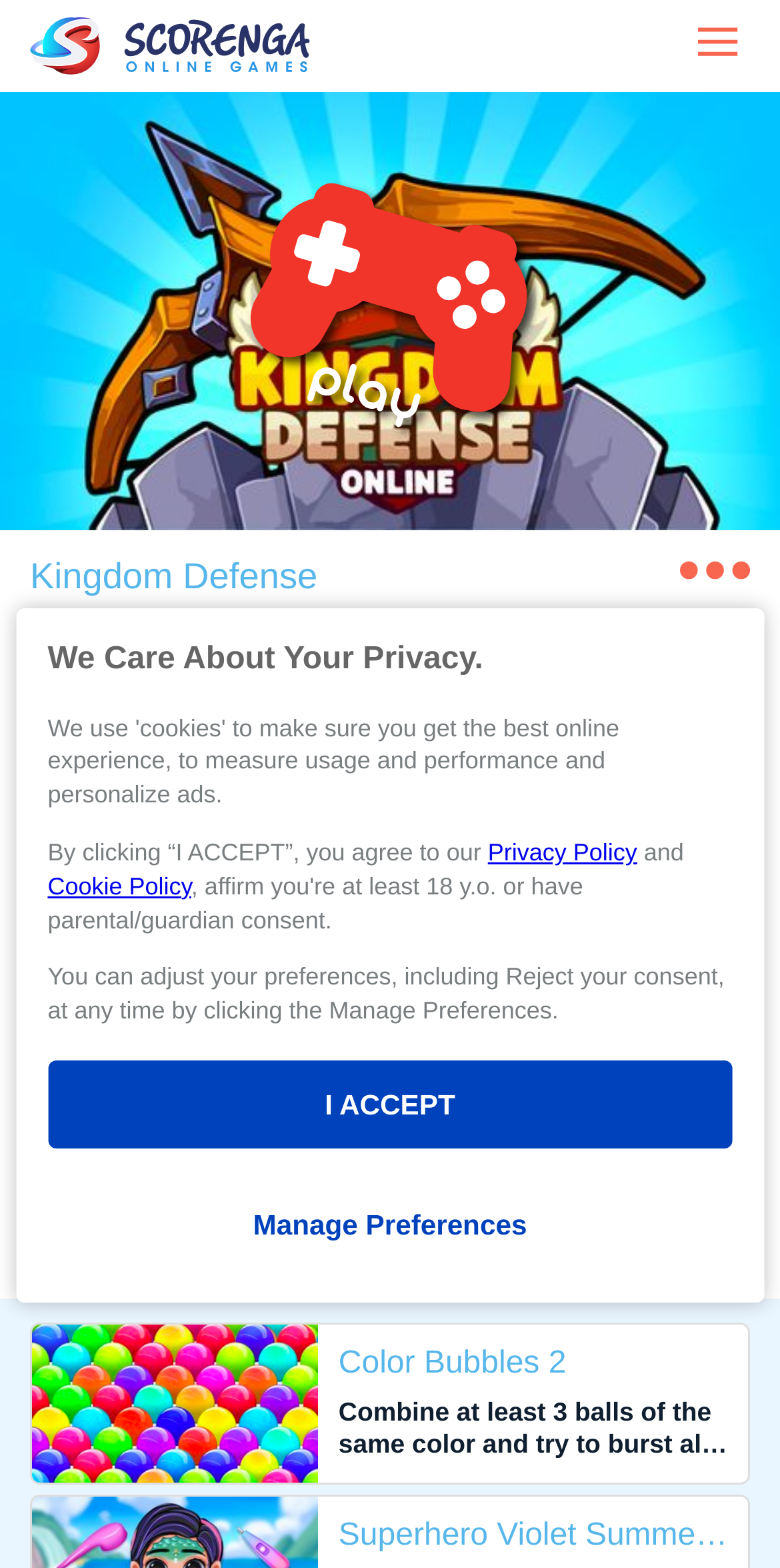Find the bounding box of the web element that fits this description: "Manage Preferences".

[0.061, 0.753, 0.939, 0.81]